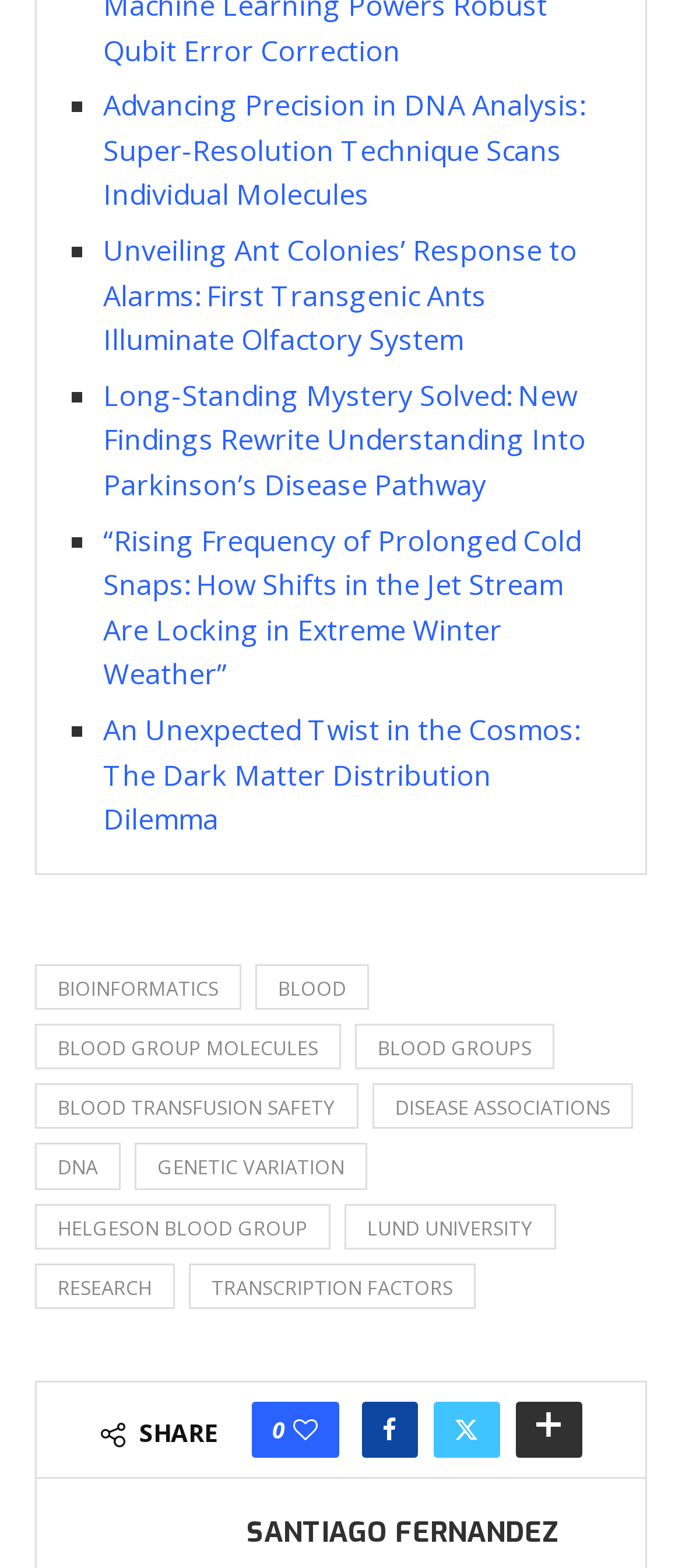Given the description "parent_node: BY title="agcalanas"", provide the bounding box coordinates of the corresponding UI element.

None